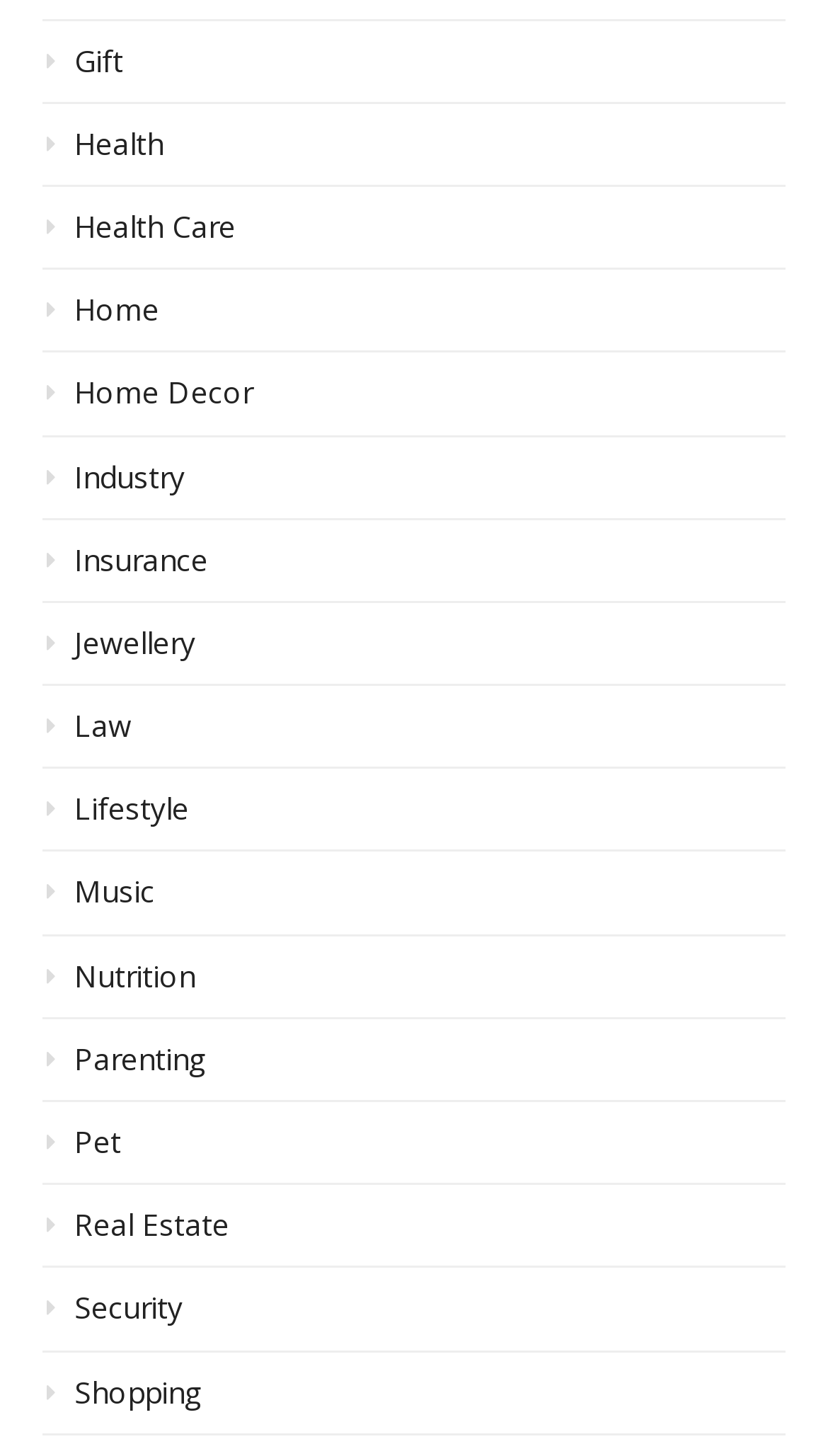Determine the bounding box coordinates of the section to be clicked to follow the instruction: "Browse Health Care". The coordinates should be given as four float numbers between 0 and 1, formatted as [left, top, right, bottom].

[0.051, 0.143, 0.949, 0.185]